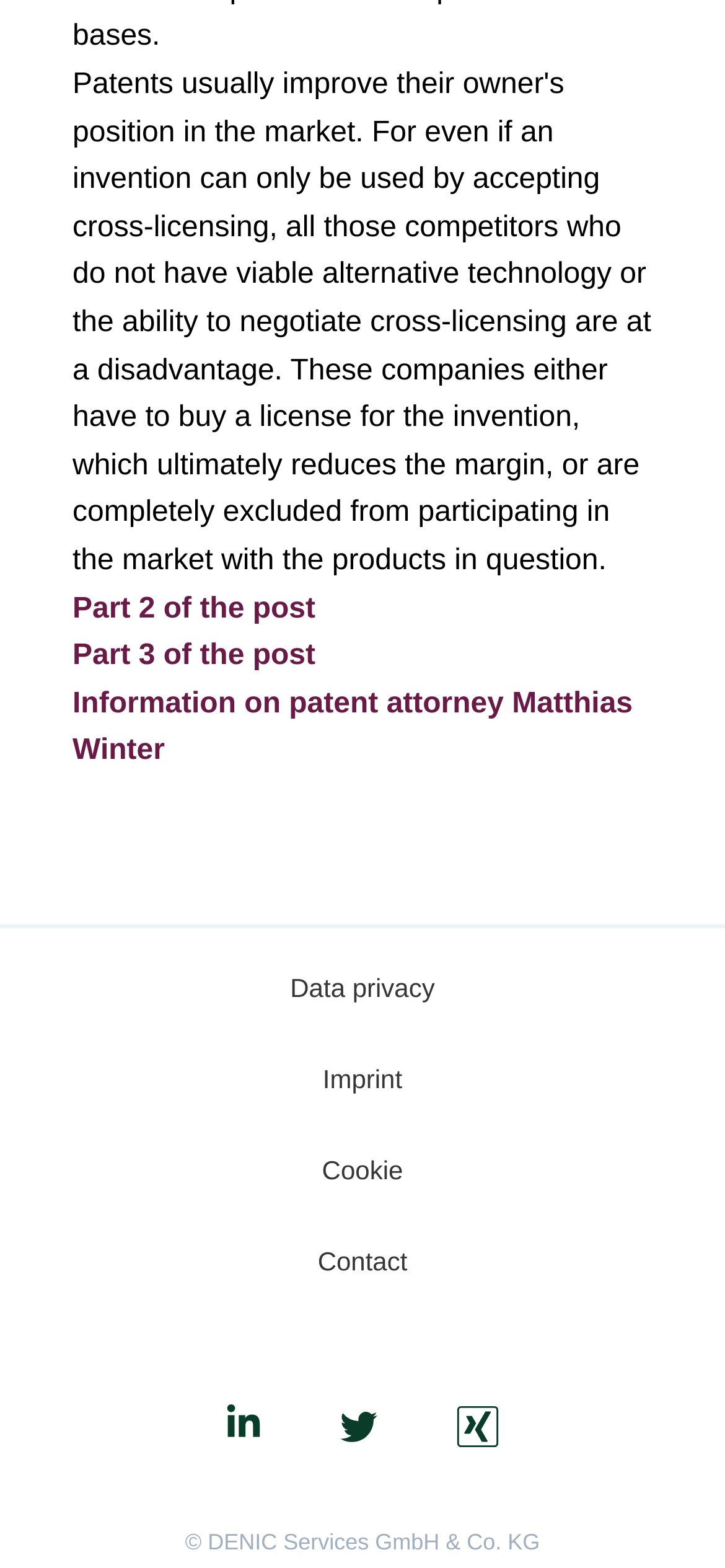Can you show the bounding box coordinates of the region to click on to complete the task described in the instruction: "Go to data privacy page"?

[0.4, 0.62, 0.6, 0.639]